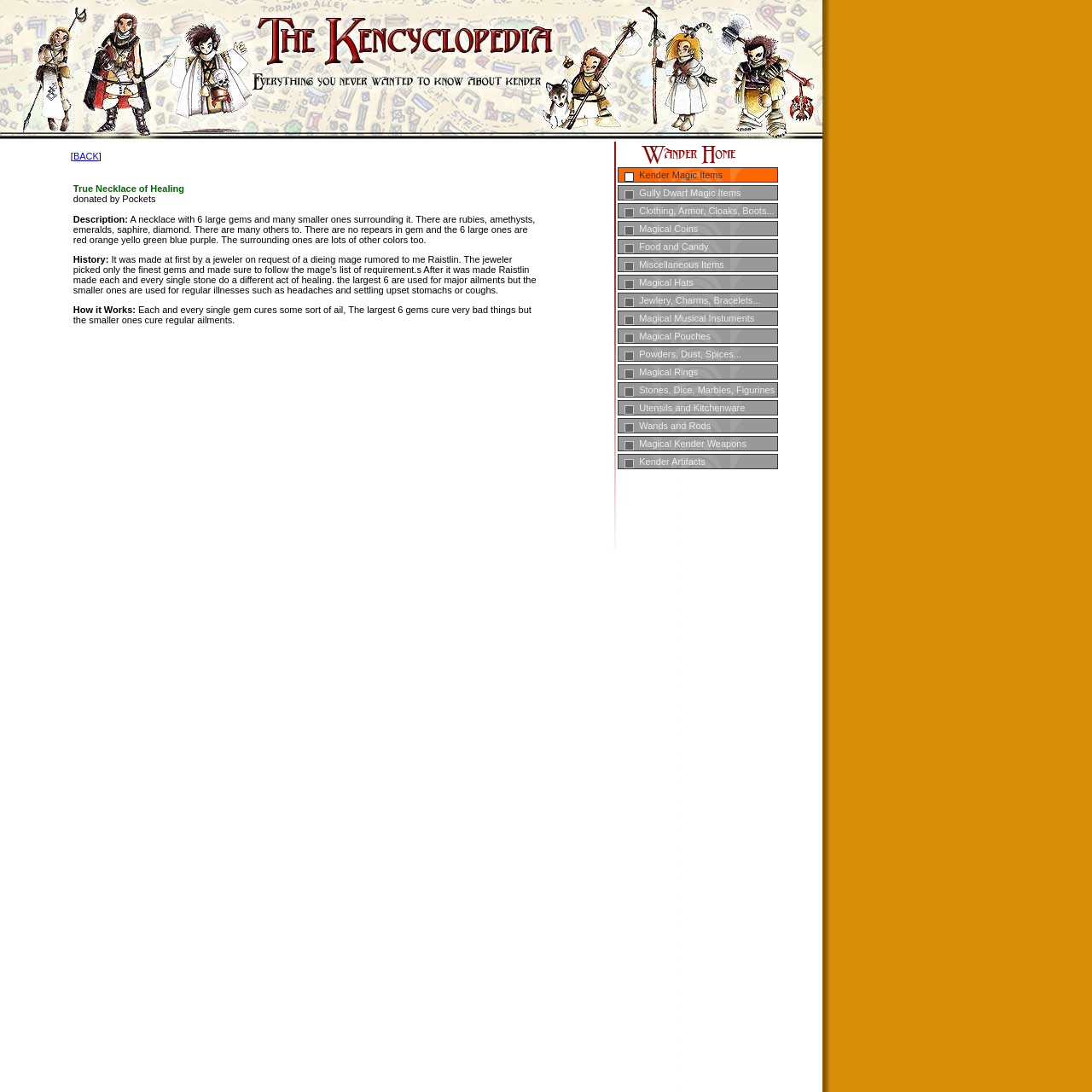Generate a thorough description of the webpage.

The webpage is about Kencyclopedia, specifically focused on Kender and Cartography. At the top, there is a layout table that spans almost the entire width of the page. Within this table, there are two rows. The first row contains a link and an image, which are aligned to the left side of the page. The link has a "[BACK]" text, and the image is positioned above the link.

The second row is more complex, with multiple cells containing various elements. The first cell has a long text describing a "True Necklace of Healing" donated by Pockets. This text is divided into sections, including "Description", "History", and "How it Works". The text is quite detailed, describing the necklace's features, its creation, and its healing properties.

To the right of this text, there is an image. Below the image, there is a list of links, each with a short text describing a category of magical items, such as "Kender Magic Items", "Gully Dwarf Magic Items", "Clothing, Armor, Cloaks, Boots...", and so on. These links are arranged vertically, with each link positioned below the previous one. There are 19 links in total, each with a short text description.

Overall, the webpage appears to be a catalog or encyclopedia of magical items, with a focus on Kender and Cartography. The layout is organized, with clear sections and categories, making it easy to navigate and find specific information.